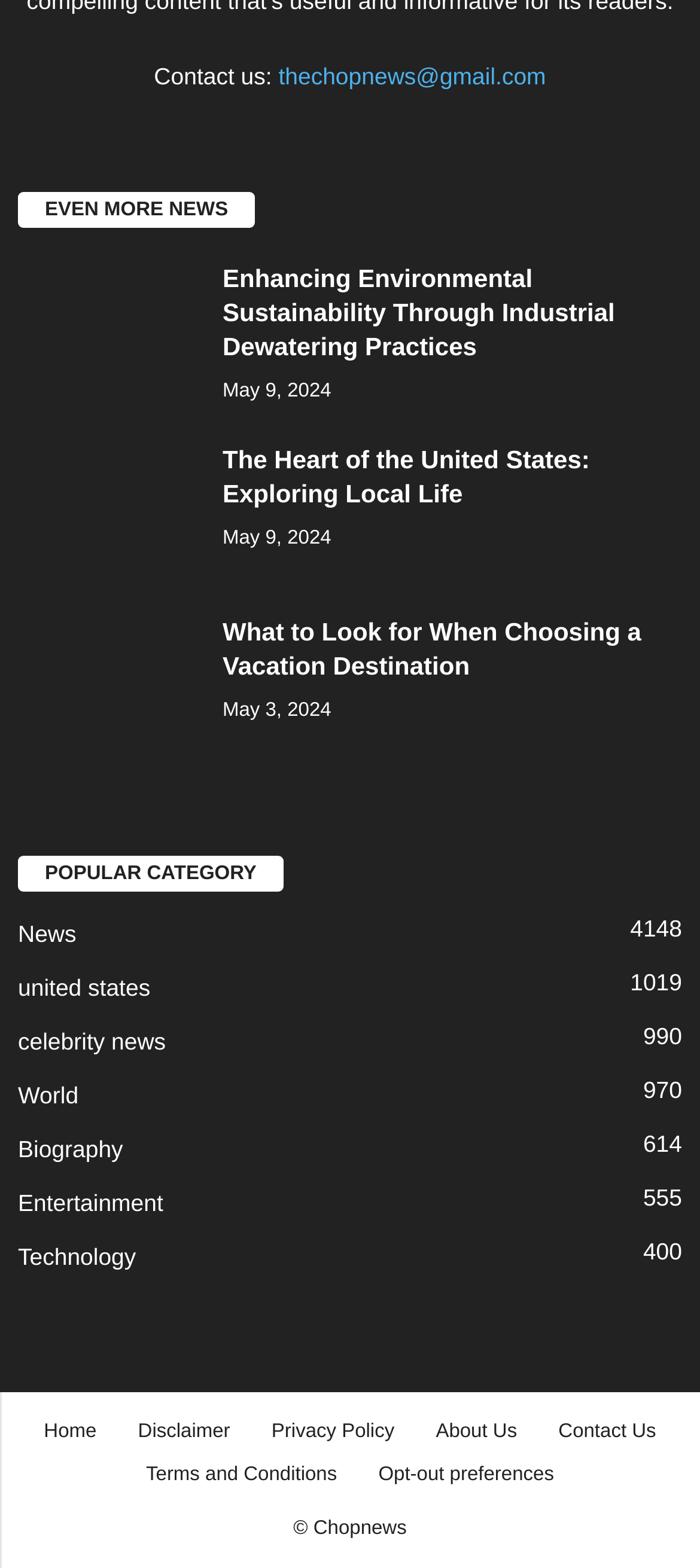Find the bounding box coordinates of the area to click in order to follow the instruction: "Choose a Vacation Destination".

[0.026, 0.393, 0.282, 0.479]